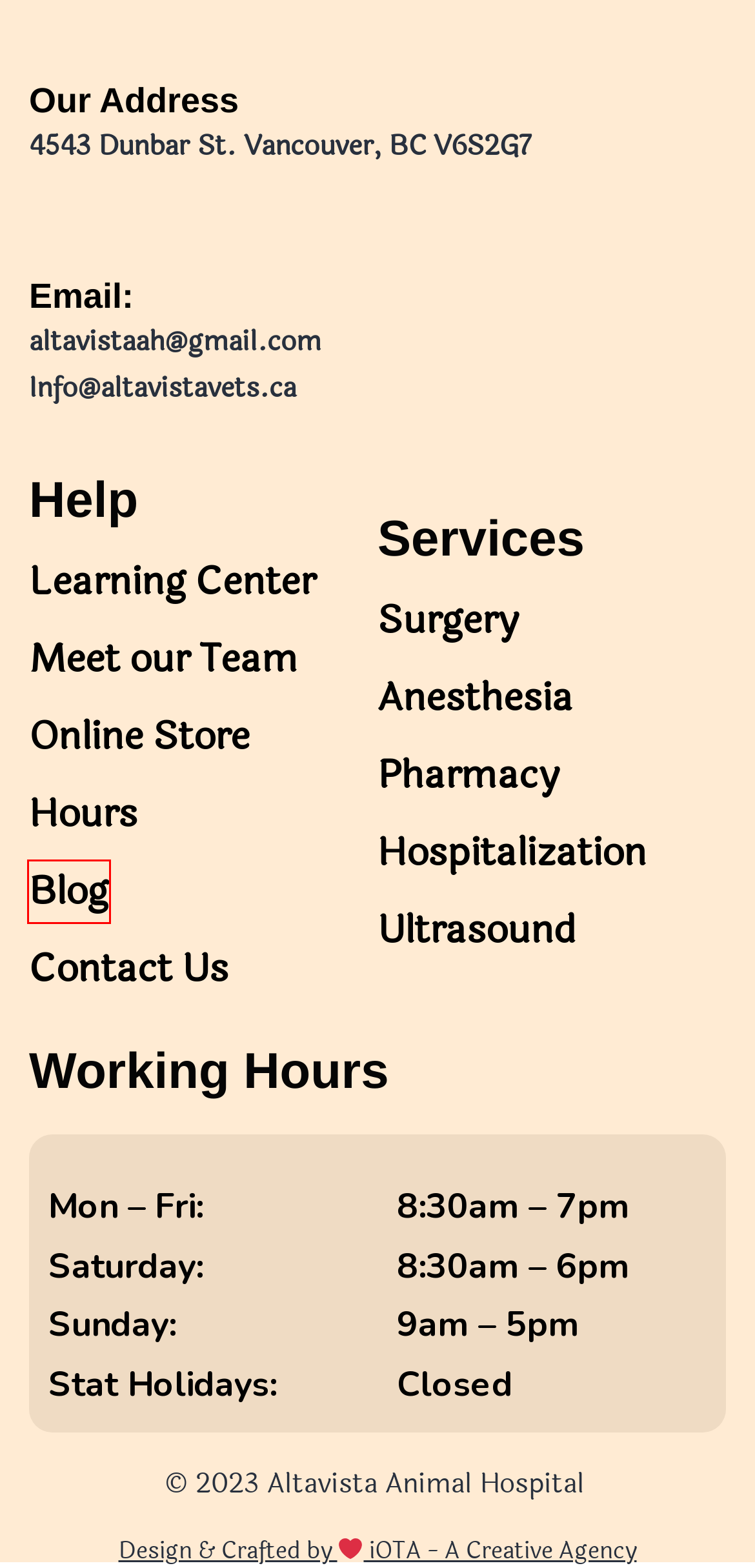Look at the screenshot of a webpage where a red bounding box surrounds a UI element. Your task is to select the best-matching webpage description for the new webpage after you click the element within the bounding box. The available options are:
A. Meet Our Team - Altavista Animal Hospital
B. Anesthesia - Altavista Animal Hospital
C. Learning Center - Altavista Animal Hospital
D. Blogs - Altavista Animal Hospital
E. Pet Ultrasound - Altavista Animal Hospital
F. Pet Hospitalization - Altavista Animal Hospital
G. Hours - Altavista Animal Hospital
H. Contact Us - Altavista Animal Hospital

D